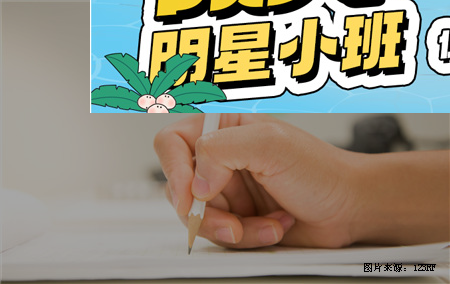What is the likely context of the image?
Please answer the question as detailed as possible.

The imagery aligns with the context of writing and preparation, likely related to educational topics or tasks, emphasizing the importance of effective writing skills in contexts such as the TOEFL independent writing tasks, which implies that the likely context of the image is educational topics or tasks.